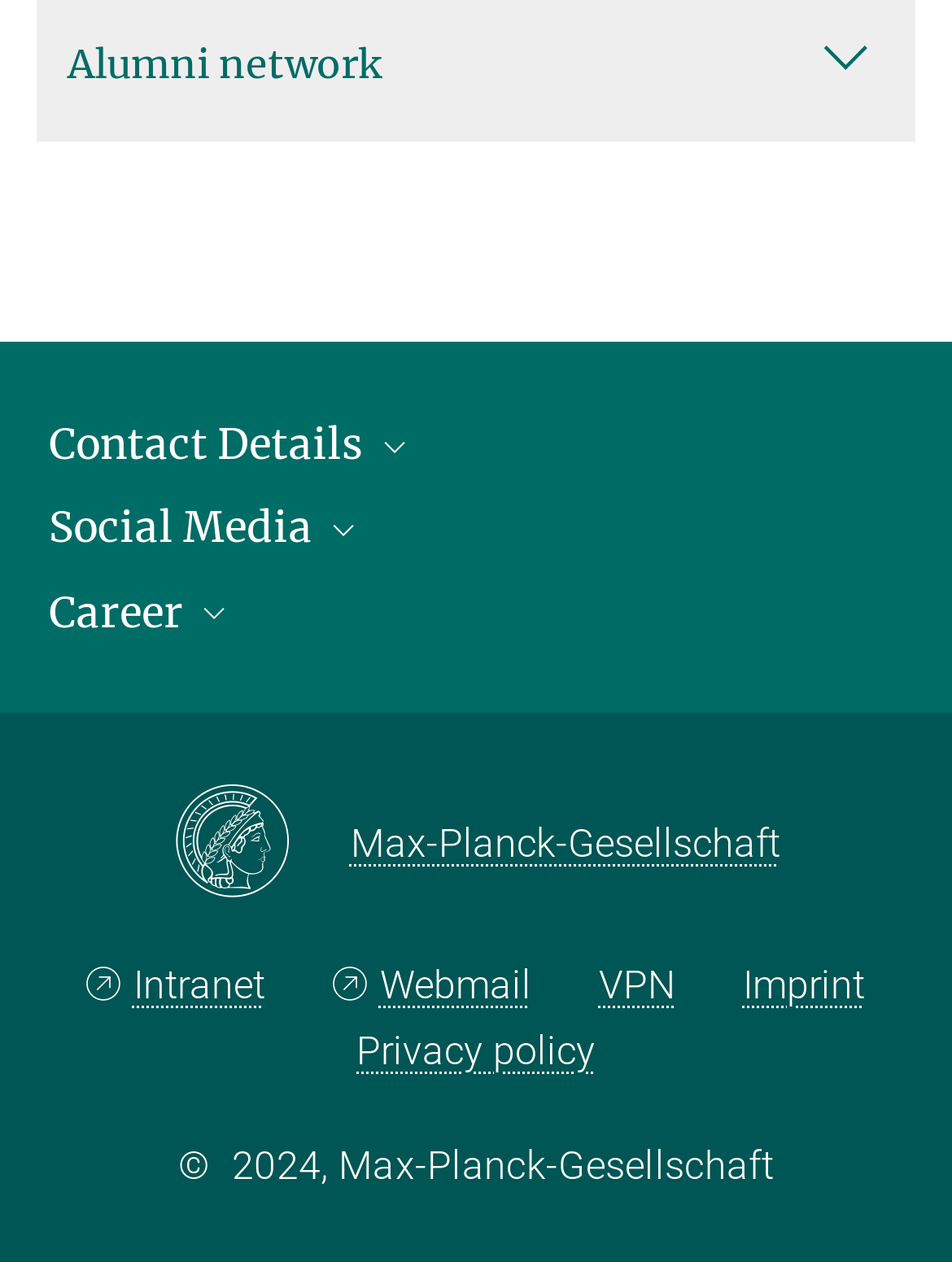Please reply to the following question with a single word or a short phrase:
What is the year of the copyright?

2024